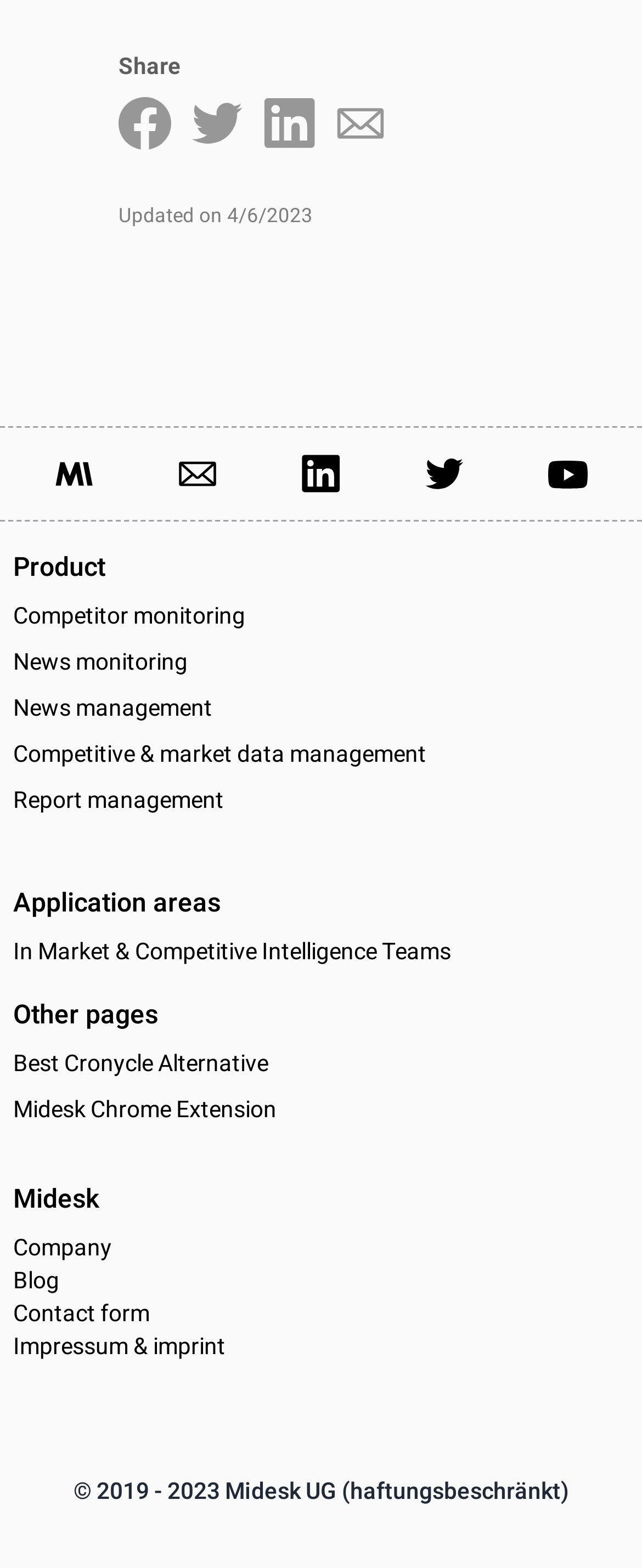Please pinpoint the bounding box coordinates for the region I should click to adhere to this instruction: "Go to frontpage".

[0.086, 0.29, 0.147, 0.315]